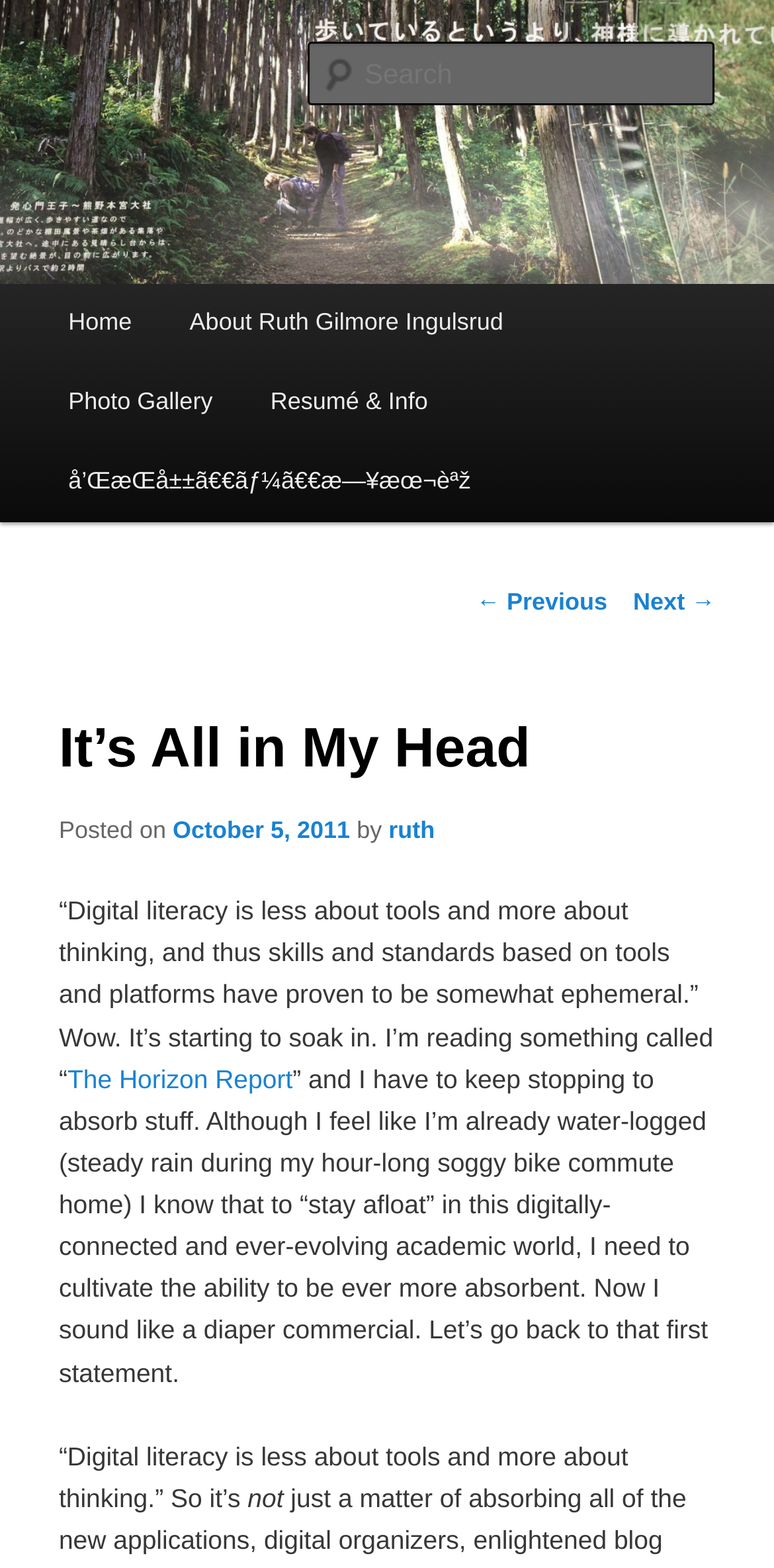Given the element description "October 5, 2011" in the screenshot, predict the bounding box coordinates of that UI element.

[0.223, 0.521, 0.452, 0.538]